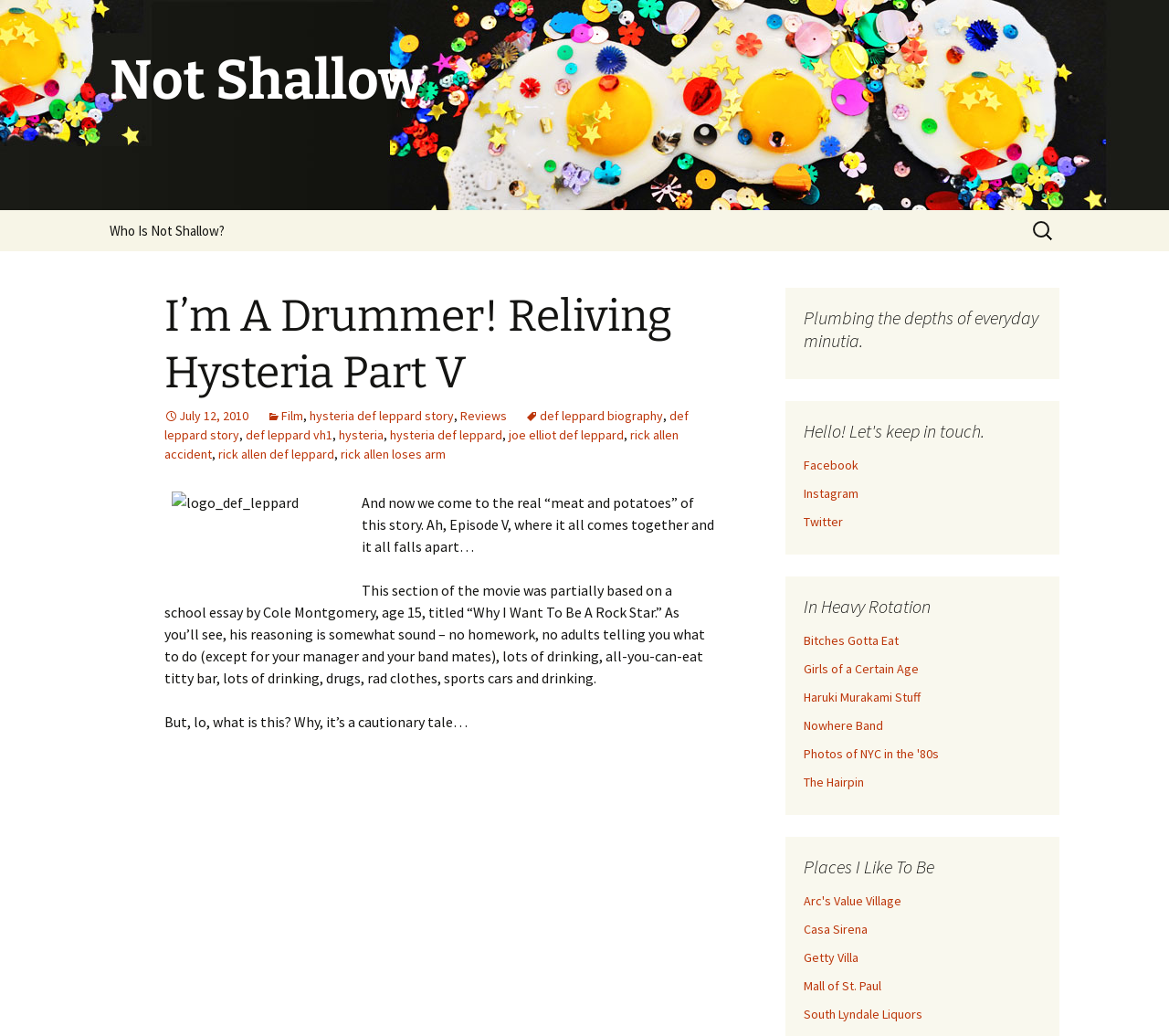Create a detailed summary of the webpage's content and design.

This webpage is about a drummer's blog, specifically an article titled "I'm A Drummer! Reliving Hysteria Part V | Not Shallow". At the top, there is a link to "Not Shallow" and a heading with the same title. Below that, there is a link to "Skip to content" and a search bar with a placeholder text "Search for:".

The main content of the webpage is divided into two sections. On the left side, there is a header section with the title "I'm A Drummer! Reliving Hysteria Part V" and several links to related topics, including "Film", "hysteria def leppard story", "Reviews", and more. There is also a logo image of Def Leppard.

On the right side, there is a section with three headings: "Plumbing the depths of everyday minutia.", "Hello! Let's keep in touch.", and "In Heavy Rotation". Below each heading, there are links to various websites and social media platforms, including Facebook, Instagram, Twitter, and more.

The main article starts below the header section, with a paragraph of text that discusses the story of Def Leppard. The text is divided into several sections, with headings and links to related topics. The article appears to be a personal reflection on the band's history and the author's experiences.

At the bottom of the webpage, there is another section with a heading "Places I Like To Be", which lists several links to various locations, including Arc's Value Village, Casa Sirena, Getty Villa, and more.